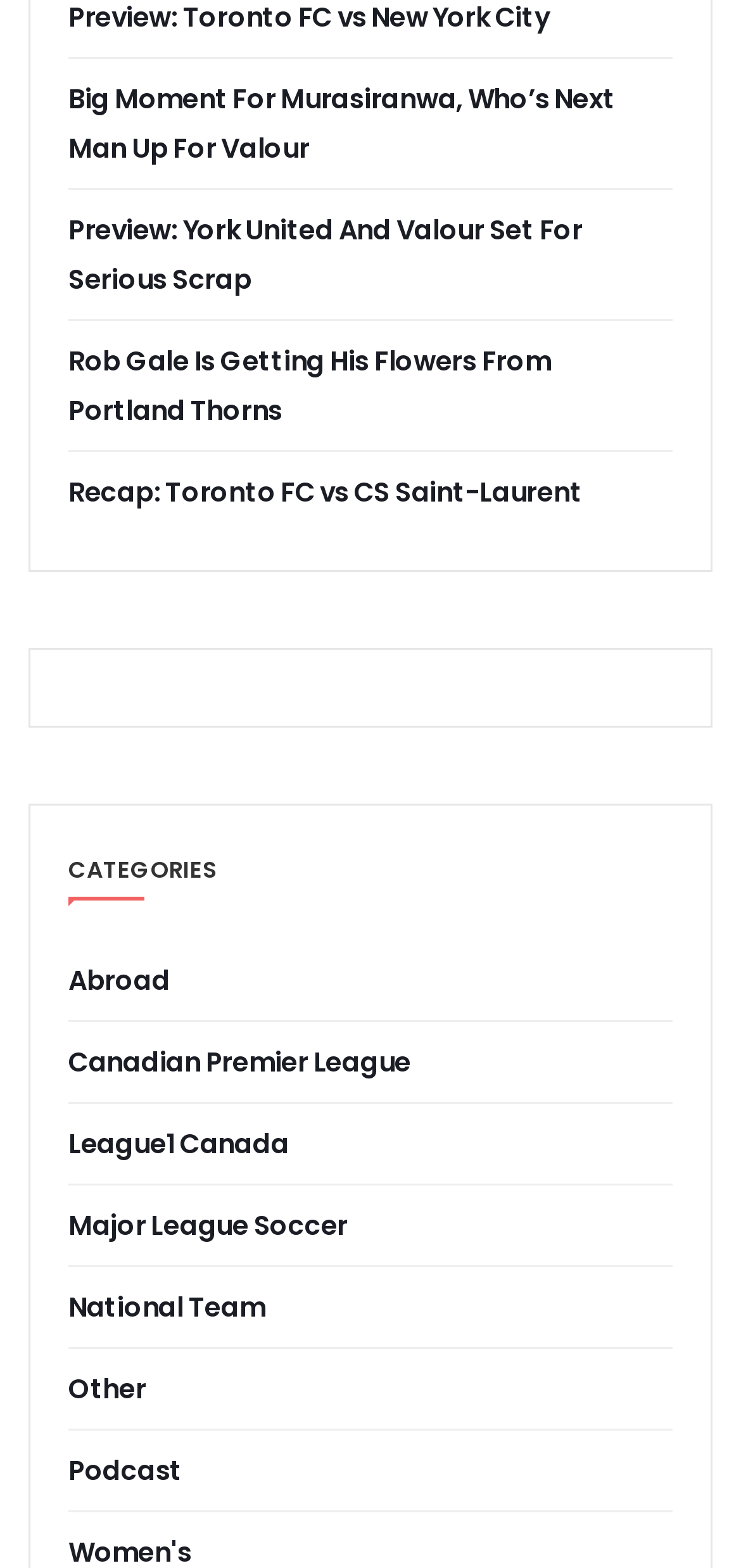Please determine the bounding box coordinates of the element's region to click for the following instruction: "Read about Big Moment For Murasiranwa".

[0.092, 0.051, 0.831, 0.107]